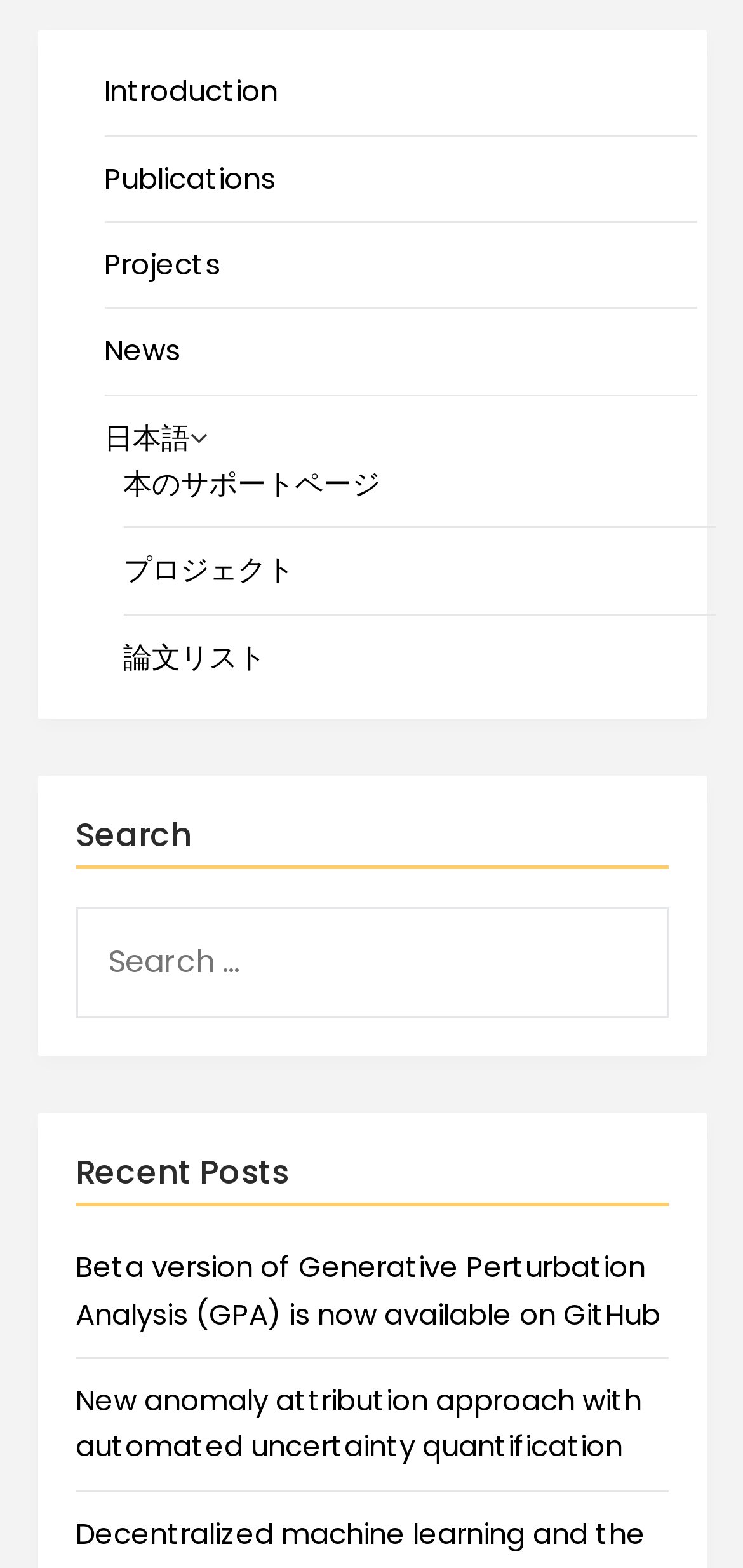Could you provide the bounding box coordinates for the portion of the screen to click to complete this instruction: "read about Beta version of Generative Perturbation Analysis"?

[0.101, 0.795, 0.888, 0.851]